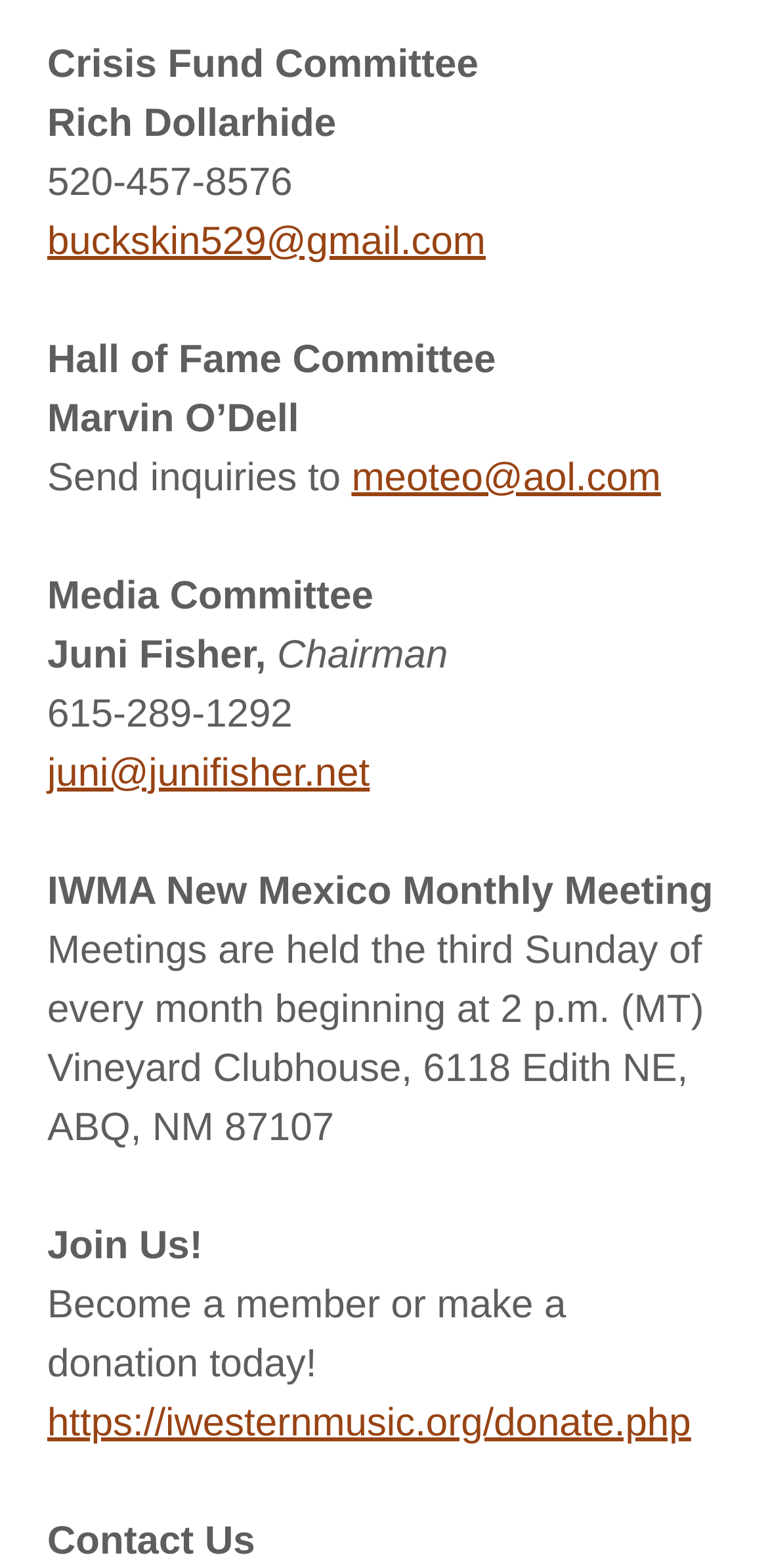Where are the IWMA New Mexico Monthly Meetings held?
Using the picture, provide a one-word or short phrase answer.

Vineyard Clubhouse, 6118 Edith NE, ABQ, NM 87107